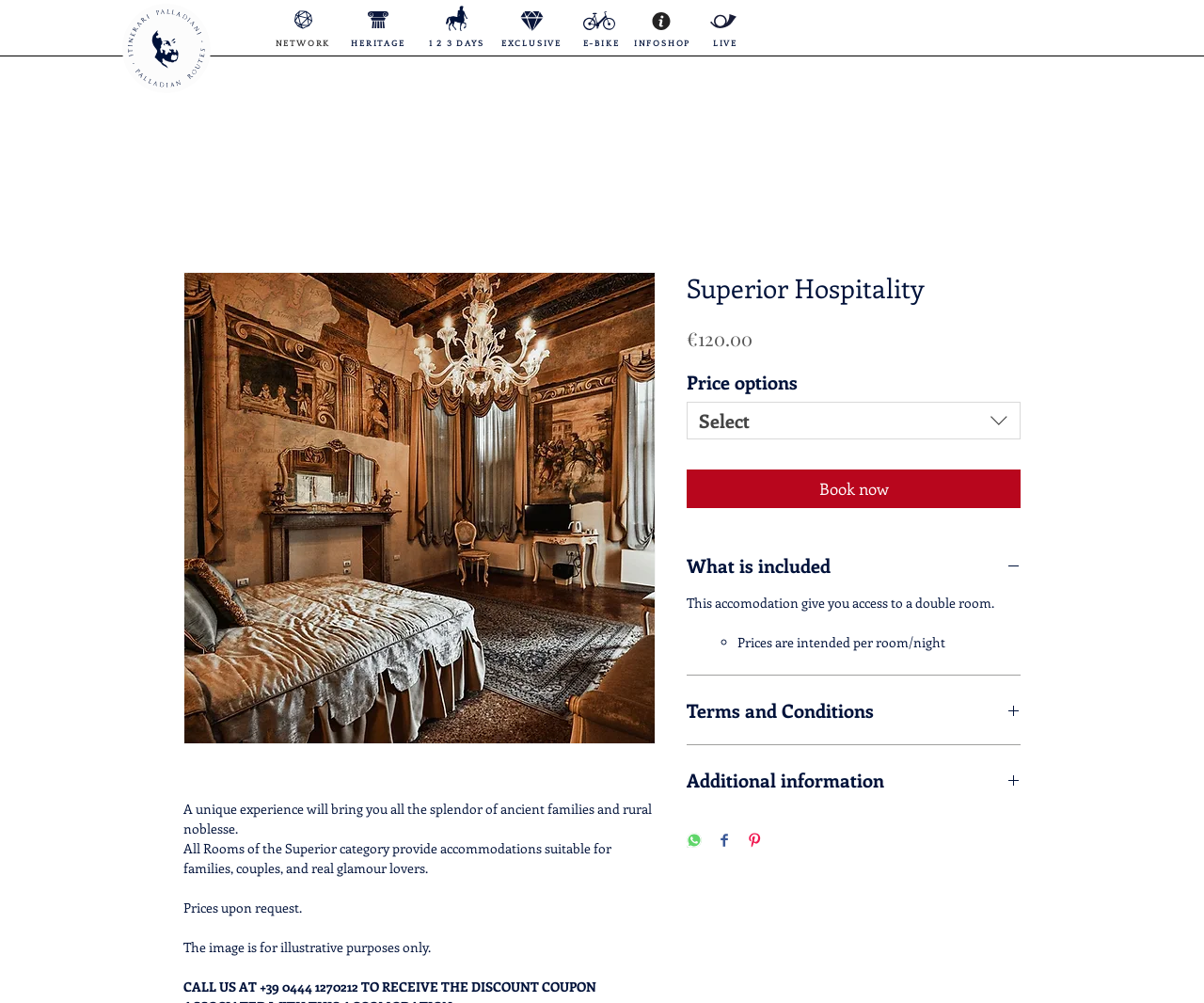Provide the bounding box coordinates, formatted as (top-left x, top-left y, bottom-right x, bottom-right y), with all values being floating point numbers between 0 and 1. Identify the bounding box of the UI element that matches the description: Book now

[0.57, 0.468, 0.848, 0.507]